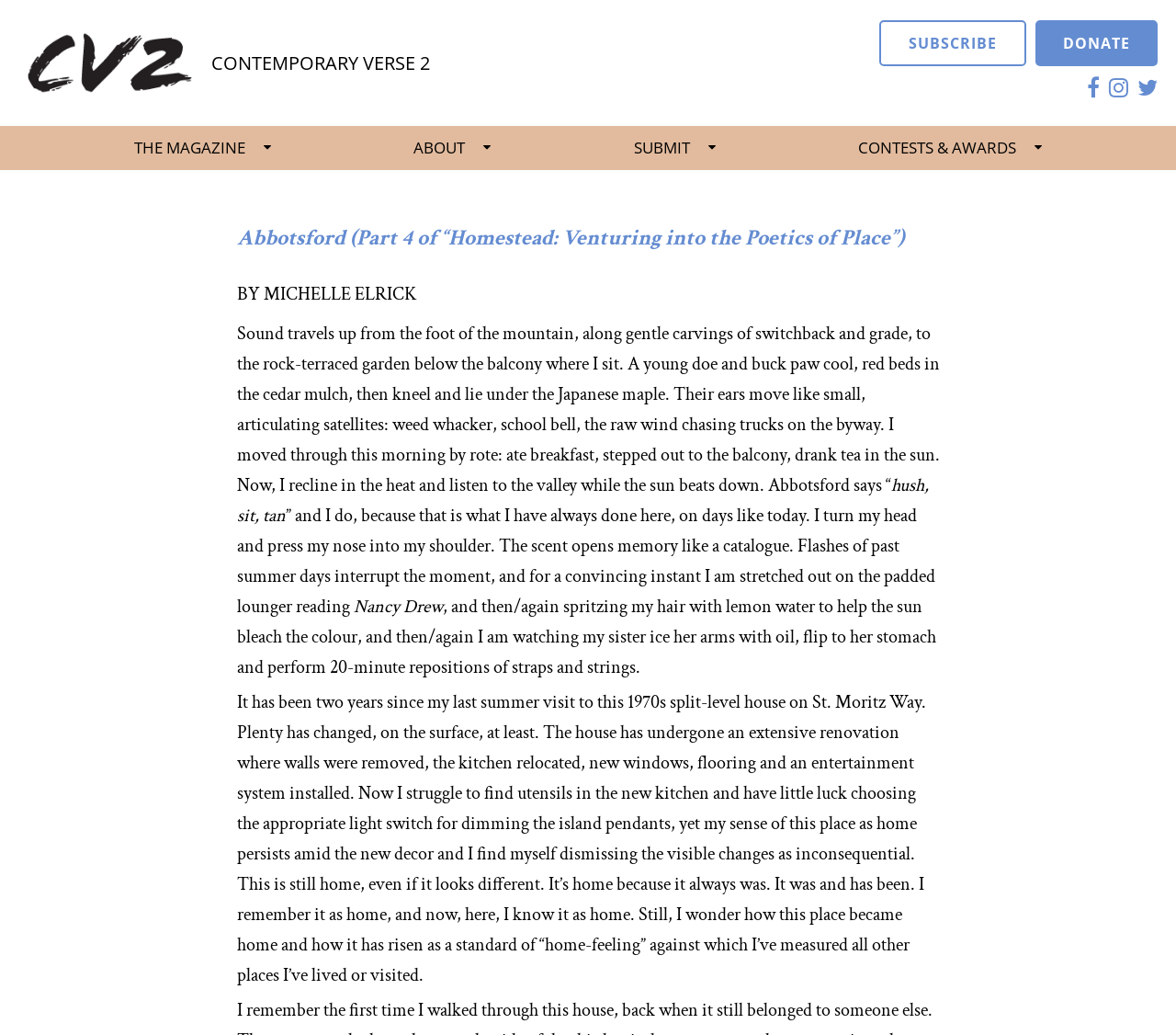Based on the visual content of the image, answer the question thoroughly: Who is the author of the poem?

I determined the answer by looking at the text below the title of the poem, which contains the author's name 'BY MICHELLE ELRICK'.